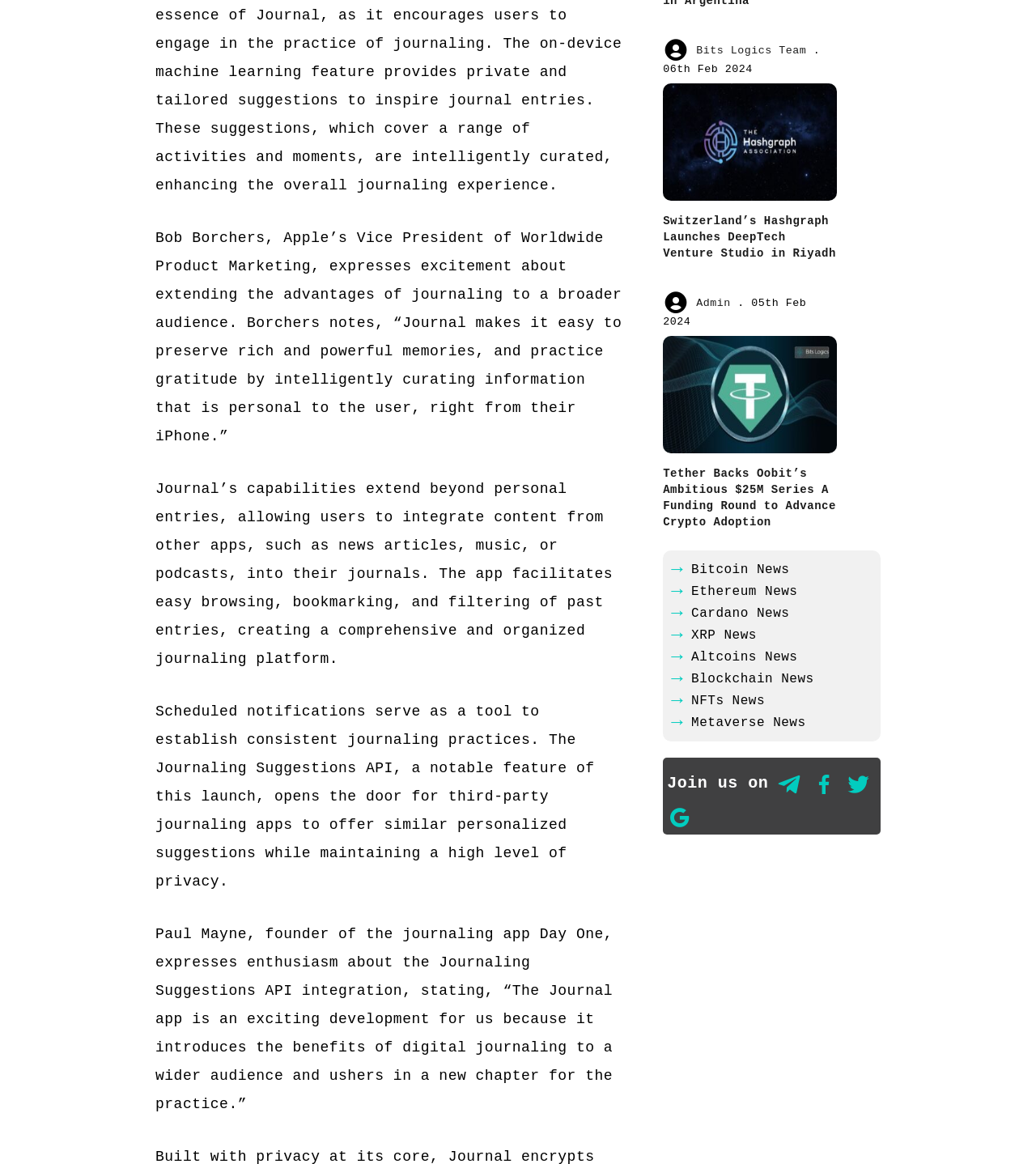Give a succinct answer to this question in a single word or phrase: 
What is the name of the Apple executive mentioned?

Bob Borchers